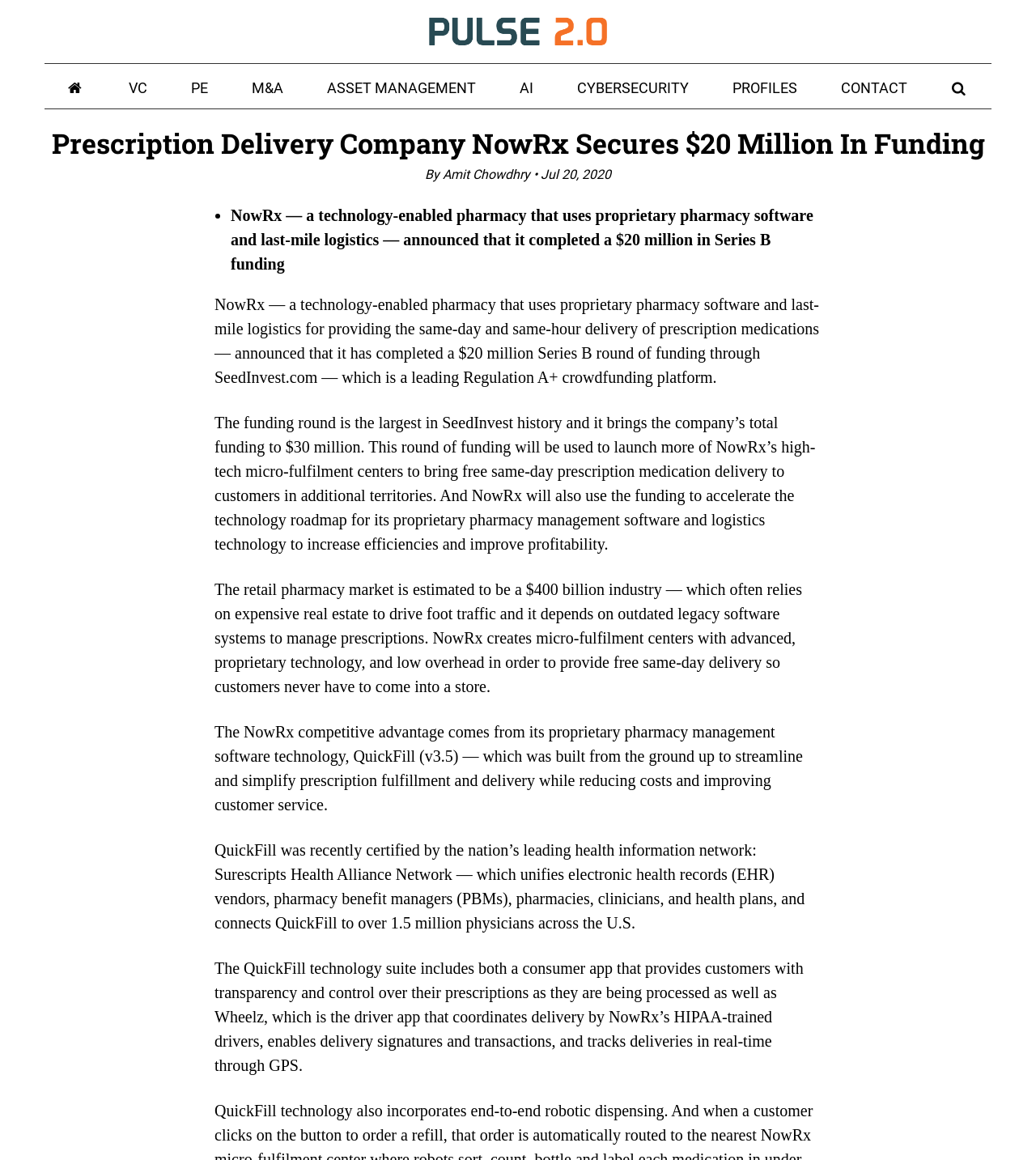Provide a thorough description of the webpage you see.

The webpage is about NowRx, a technology-enabled pharmacy company, announcing that it has completed a $20 million Series B funding round. At the top of the page, there is a link to "Pulse 2.0" accompanied by an image, situated near the center of the page. Below this, there is a row of links to various categories, including "VC", "PE", "M&A", "ASSET MANAGEMENT", "AI", "CYBERSECURITY", "PROFILES", and "CONTACT", aligned horizontally across the page.

The main content of the page is divided into sections. The first section has a heading that matches the title of the page, "Prescription Delivery Company NowRx Secures $20 Million In Funding". Below this, there is a byline "By Amit Chowdhry •" followed by the date "Jul 20, 2020". The main article text is divided into four paragraphs, each describing different aspects of NowRx's business, including its proprietary pharmacy software and last-mile logistics, its funding round, and its competitive advantage.

Throughout the page, the text is arranged in a clear and organized manner, with headings and paragraphs separated by sufficient whitespace. There are no images other than the "Pulse 2.0" logo at the top of the page.